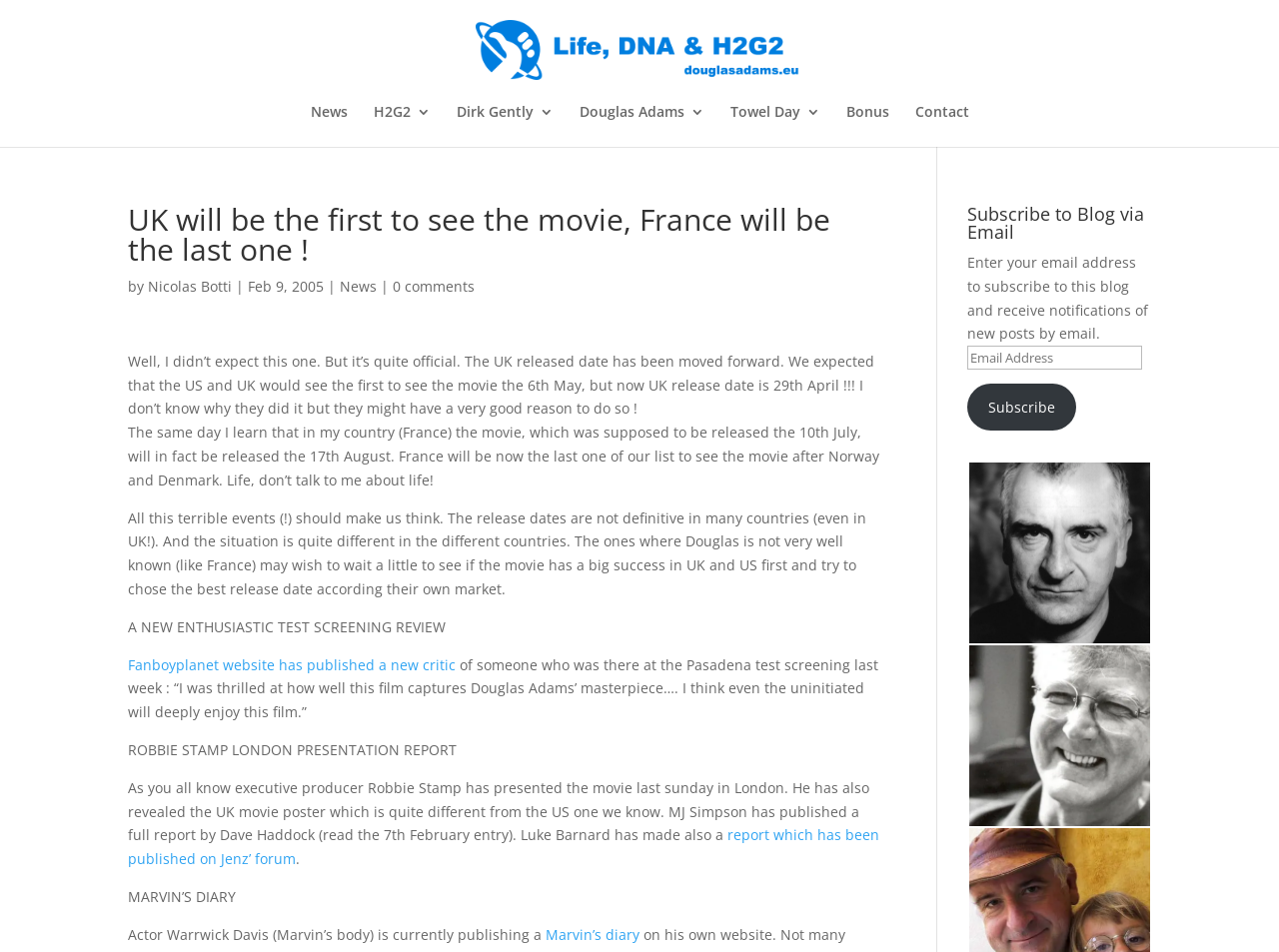Please provide the bounding box coordinate of the region that matches the element description: Marvin’s diary. Coordinates should be in the format (top-left x, top-left y, bottom-right x, bottom-right y) and all values should be between 0 and 1.

[0.427, 0.971, 0.5, 0.991]